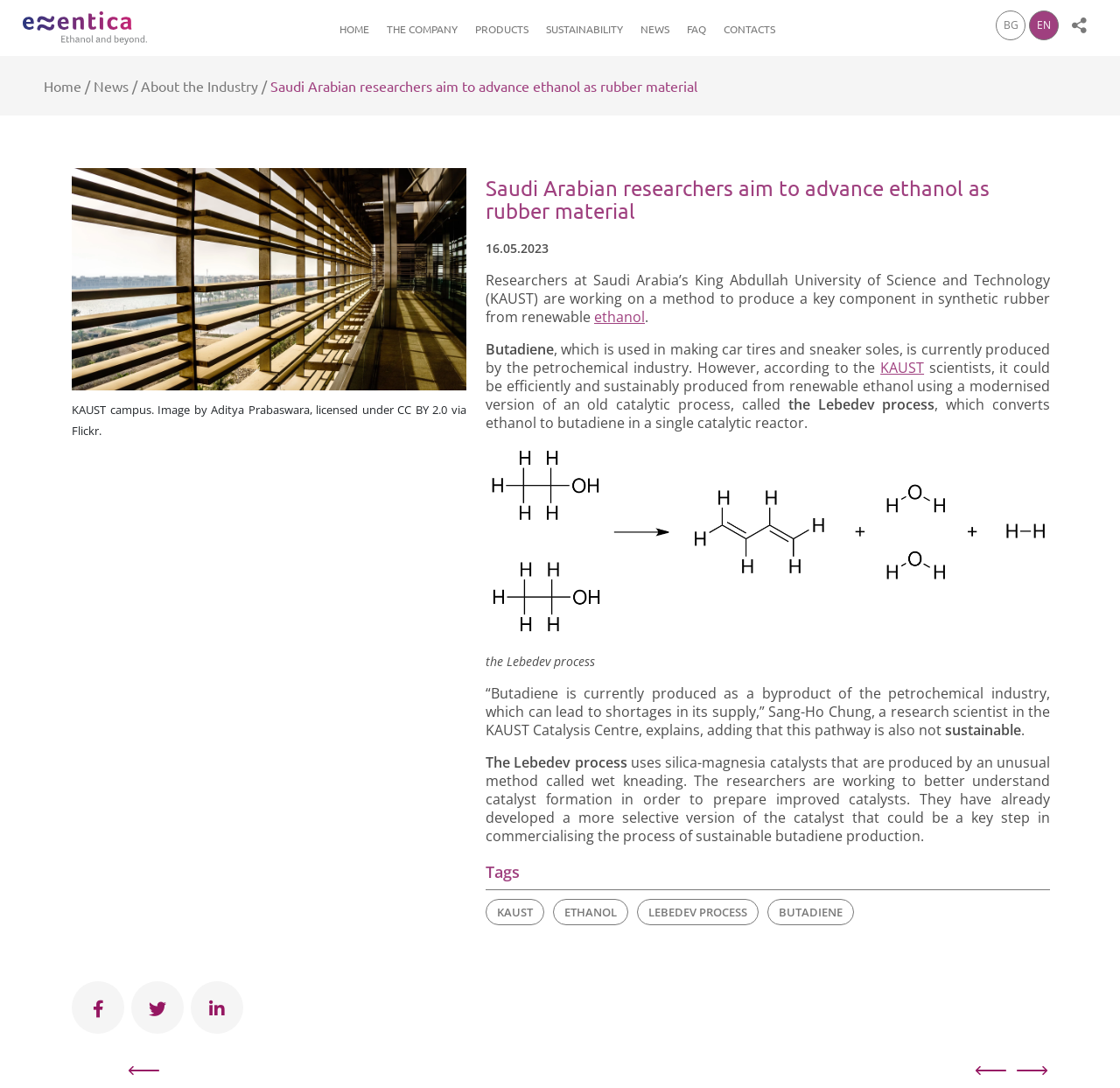Can you extract the primary headline text from the webpage?

Saudi Arabian researchers aim to advance ethanol as rubber material